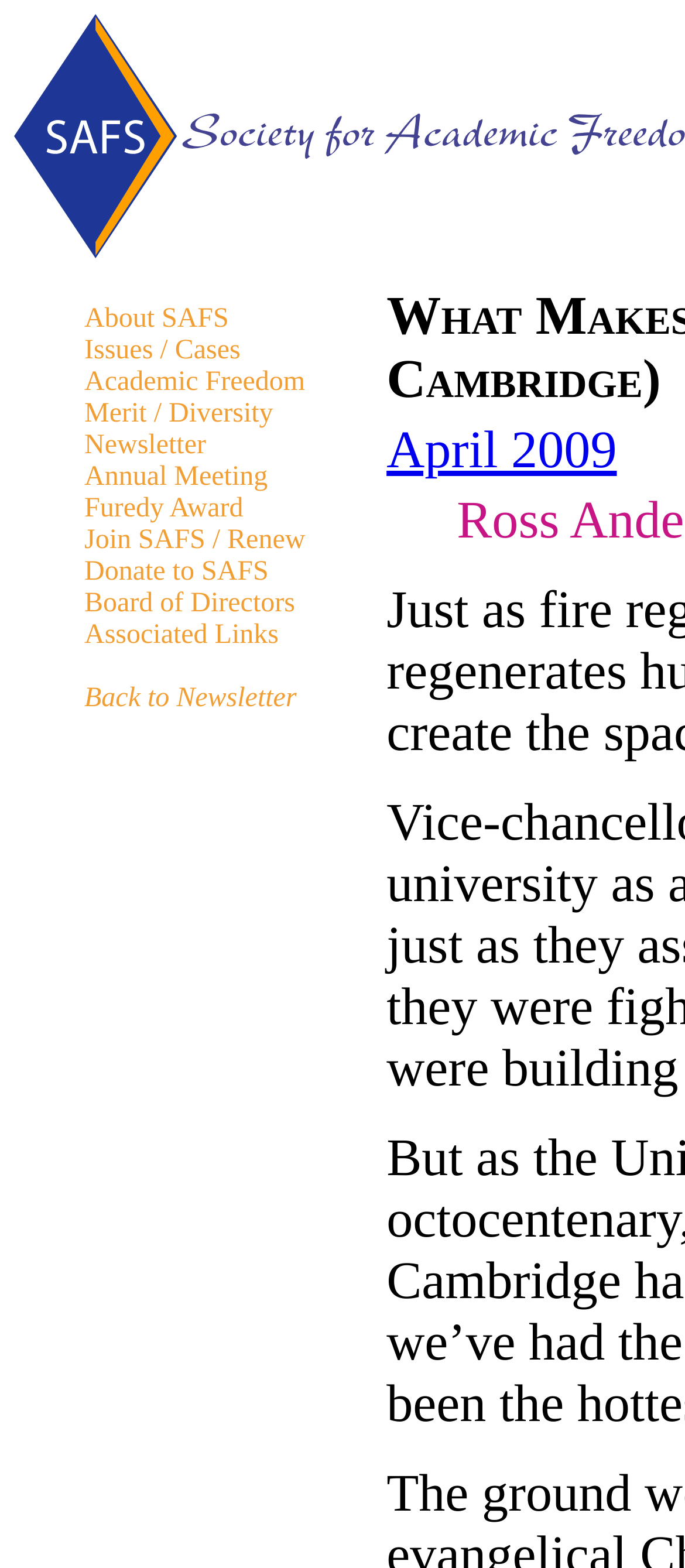Write an exhaustive caption that covers the webpage's main aspects.

The webpage is about the Society for Academic Freedom and Scholarship (SAFS), with a focus on the topic "What Makes A Great University (Lessons From Cambridge)". 

At the top of the page, there is a row of links, including "About SAFS", "Issues / Cases", "Academic Freedom", "Merit / Diversity", "Newsletter", "Annual Meeting", "Furedy Award", "Join SAFS / Renew", "Donate to SAFS", "Board of Directors", and "Associated Links". These links are aligned horizontally and are positioned near the top of the page.

Below the row of links, there is a section dedicated to the newsletter. Within this section, there is a link to "Back to Newsletter" at the top, and a link to "April 2009" below it. The "April 2009" link is positioned more to the right compared to the other links on the page.